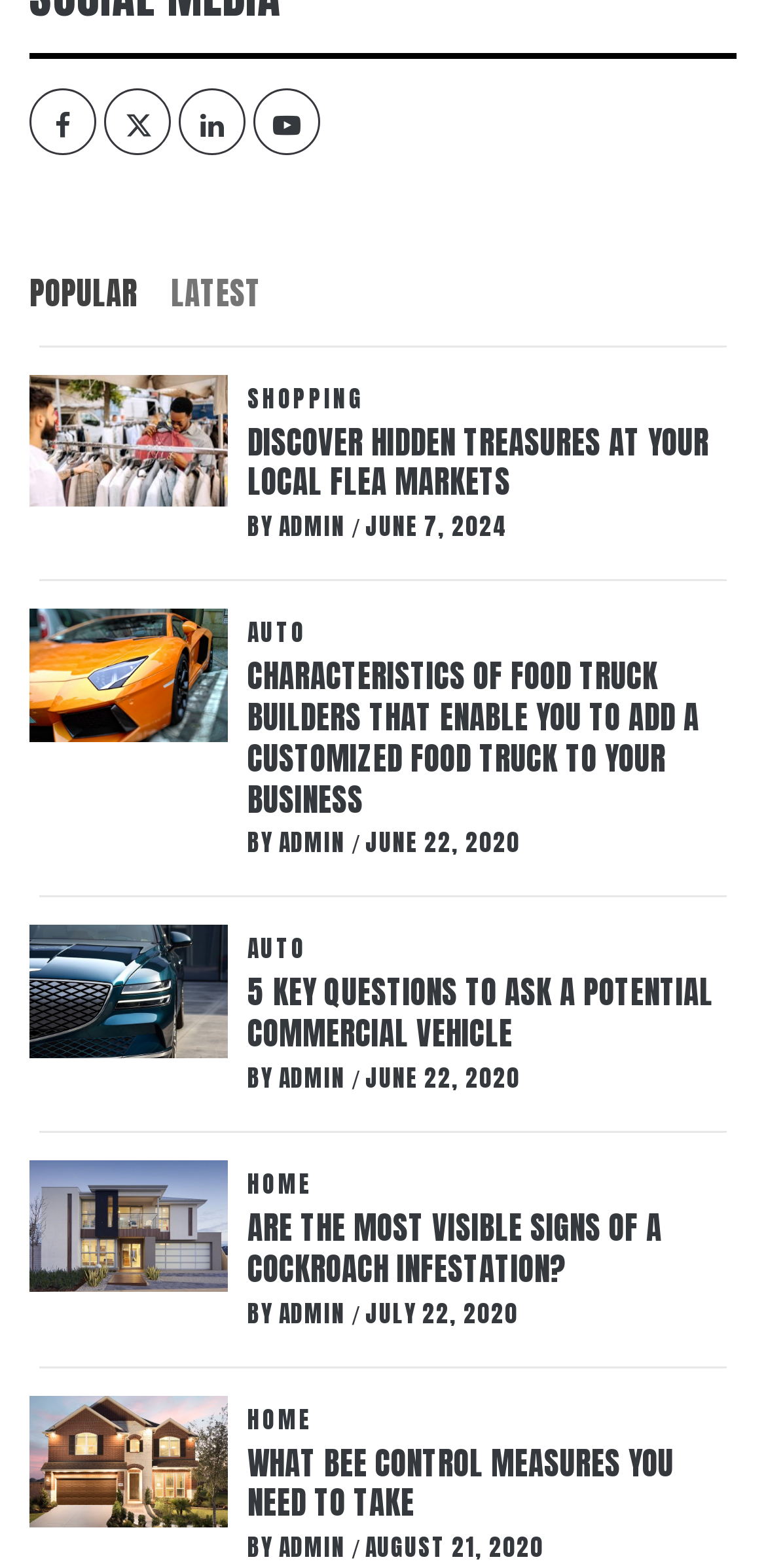Please specify the bounding box coordinates of the area that should be clicked to accomplish the following instruction: "Select POPULAR tab". The coordinates should consist of four float numbers between 0 and 1, i.e., [left, top, right, bottom].

[0.038, 0.154, 0.218, 0.22]